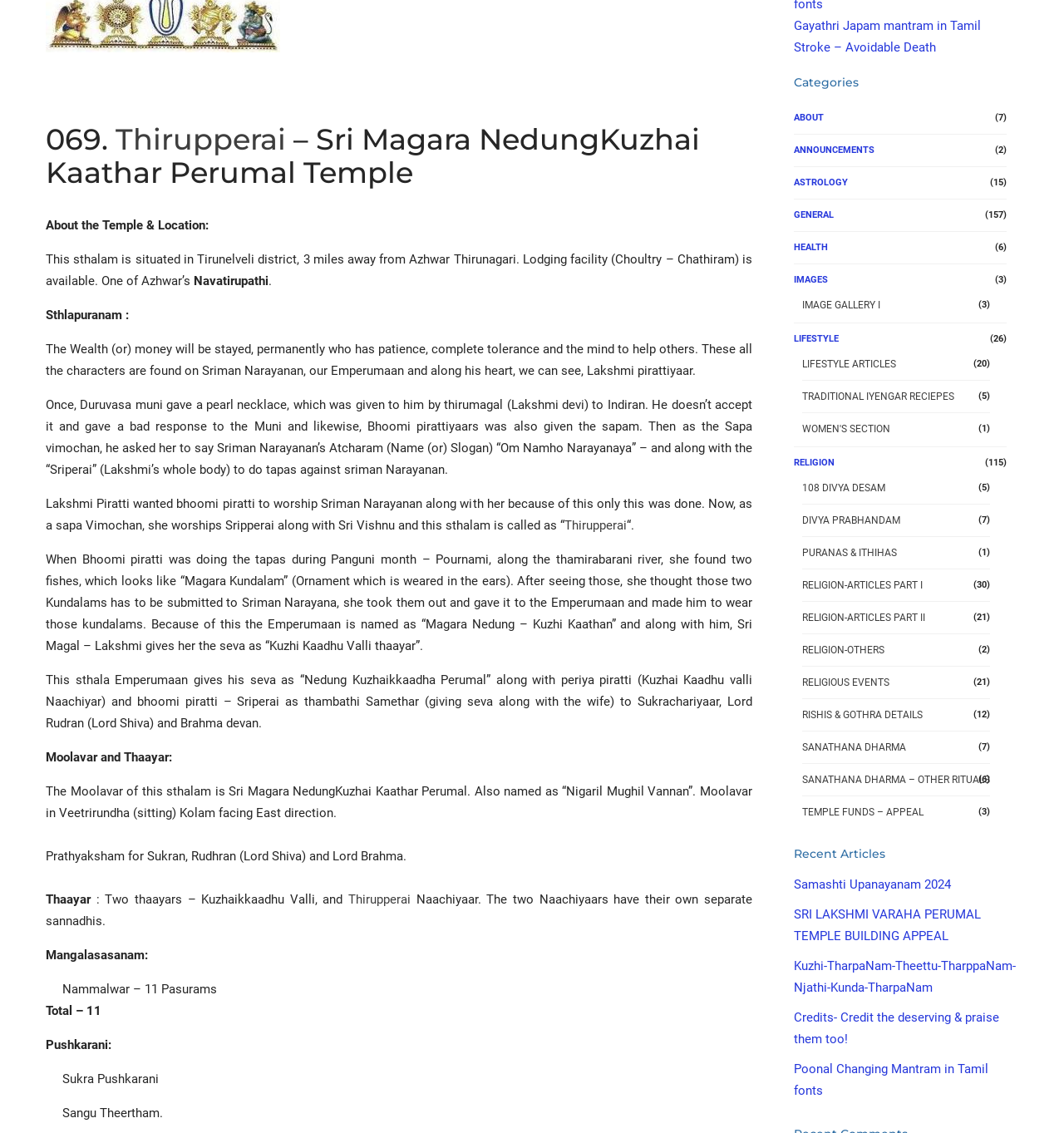Given the webpage screenshot and the description, determine the bounding box coordinates (top-left x, top-left y, bottom-right x, bottom-right y) that define the location of the UI element matching this description: Religious Events

[0.754, 0.594, 0.93, 0.61]